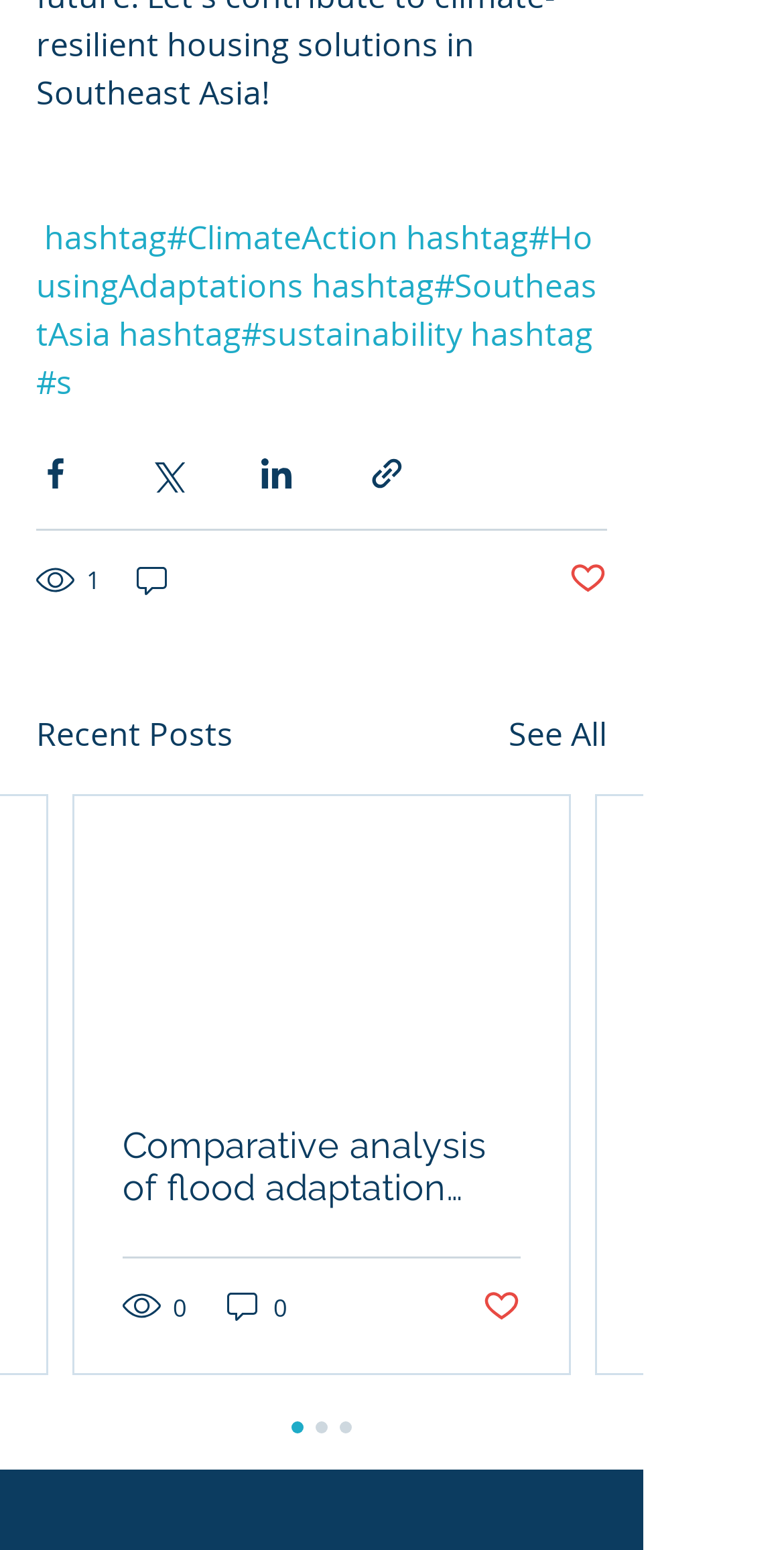How many views does the article have?
Provide a short answer using one word or a brief phrase based on the image.

0